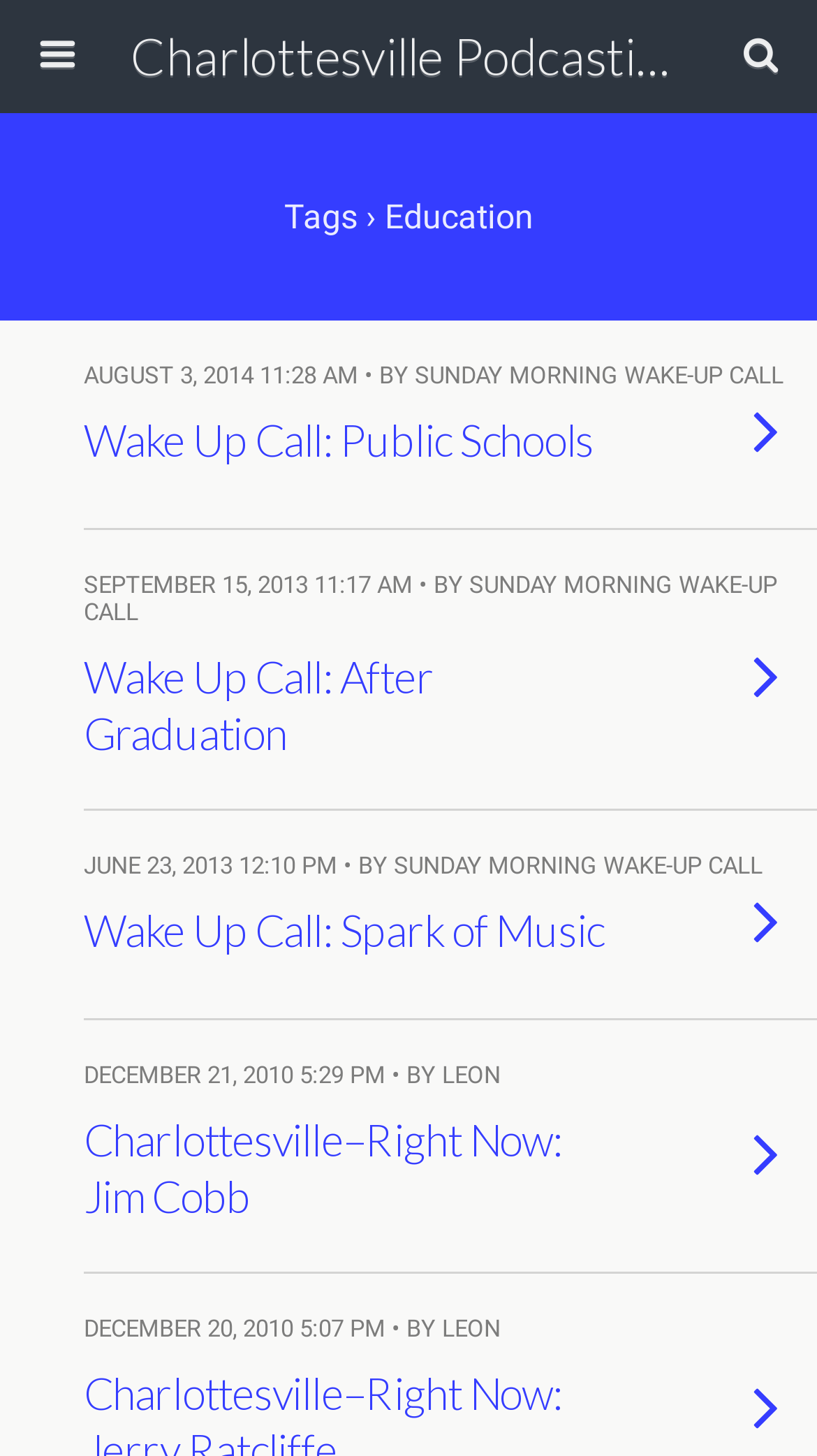Provide the bounding box coordinates of the UI element that matches the description: "Charlottesville Podcasting Network".

[0.16, 0.0, 0.84, 0.078]